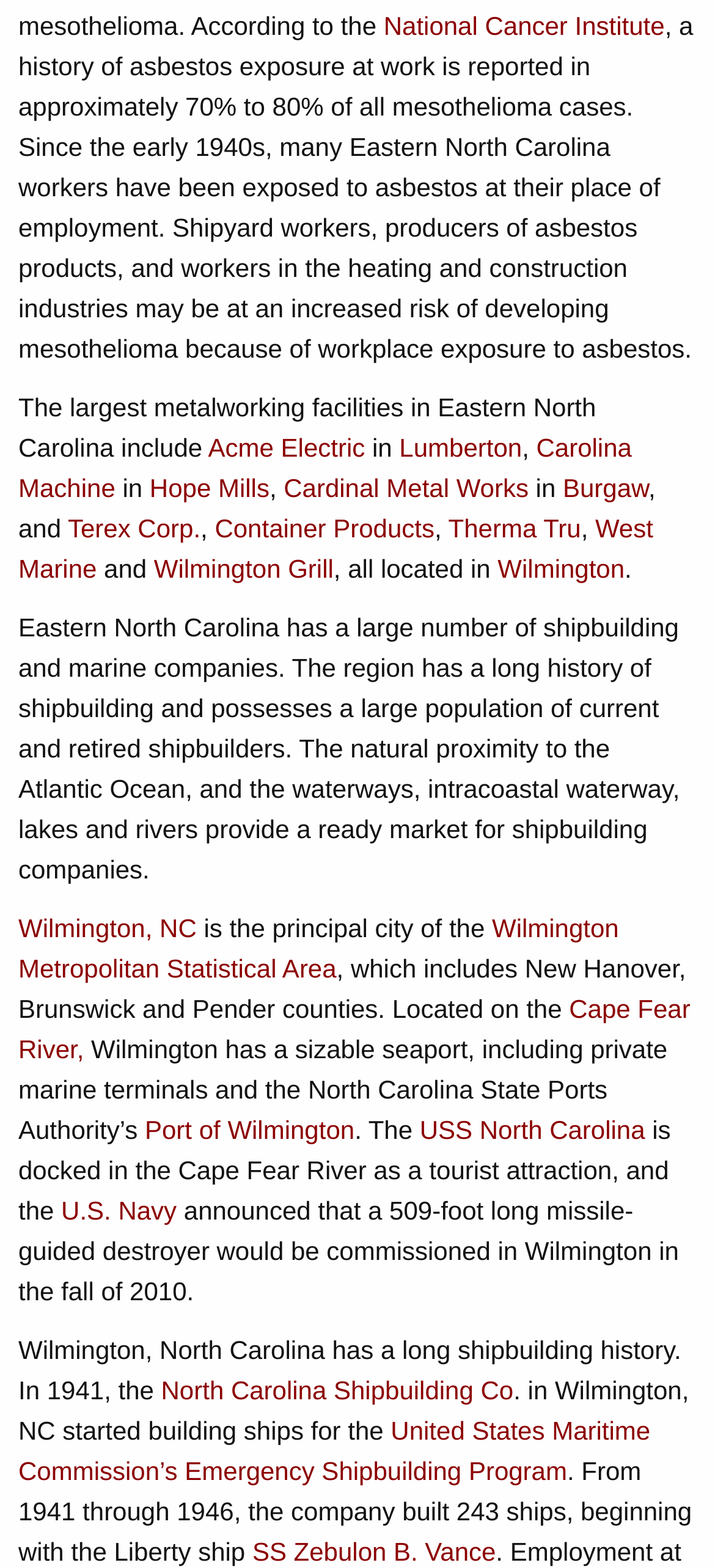Please locate the bounding box coordinates of the element that should be clicked to achieve the given instruction: "Click on National Cancer Institute".

[0.536, 0.007, 0.93, 0.026]